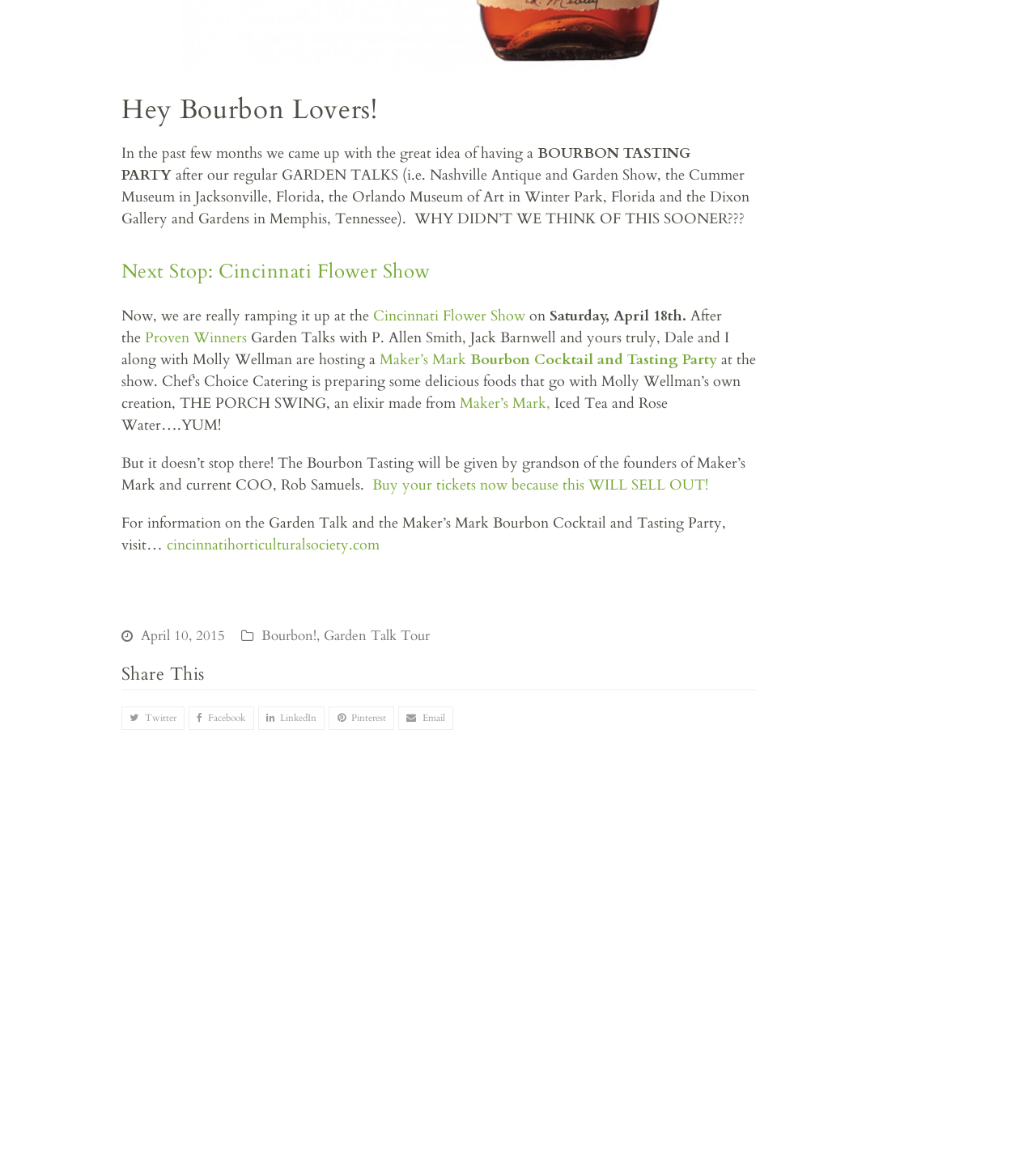Reply to the question with a single word or phrase:
What is the name of the elixir made from Maker’s Mark?

THE PORCH SWING